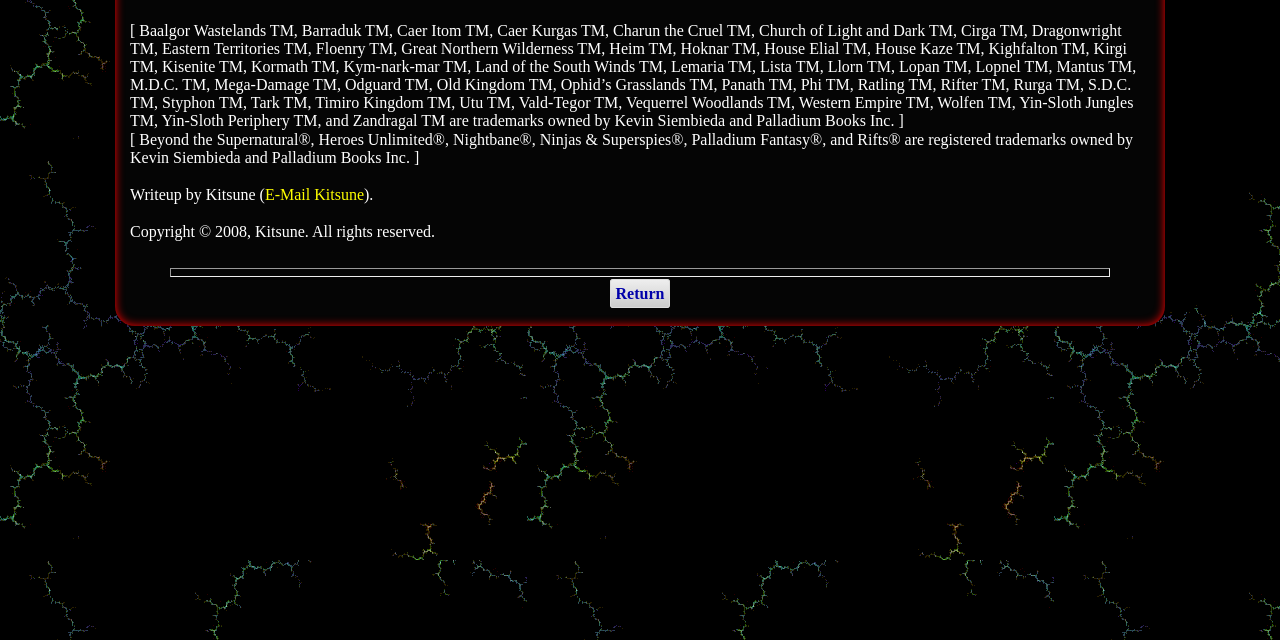Given the element description Get Code, identify the bounding box coordinates for the UI element on the webpage screenshot. The format should be (top-left x, top-left y, bottom-right x, bottom-right y), with values between 0 and 1.

None